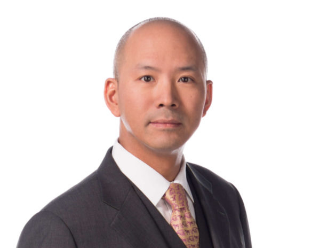Elaborate on all the features and components visible in the image.

This image features David Ma, a professional who embodies a polished and sophisticated image. He is dressed in a tailored dark suit complemented by a light-colored dress shirt and a patterned tie, showcasing a professional demeanor. With a neutral background that enhances his presence, David's expression conveys a sense of confidence and approachability. His closely shaved head and well-groomed appearance further emphasize his commitment to professionalism in his field, which spans law, technology, finance, and various thought-provoking topics. This portrait reflects his role as an entrepreneur and thought leader, inviting engagement with his insights and expertise.